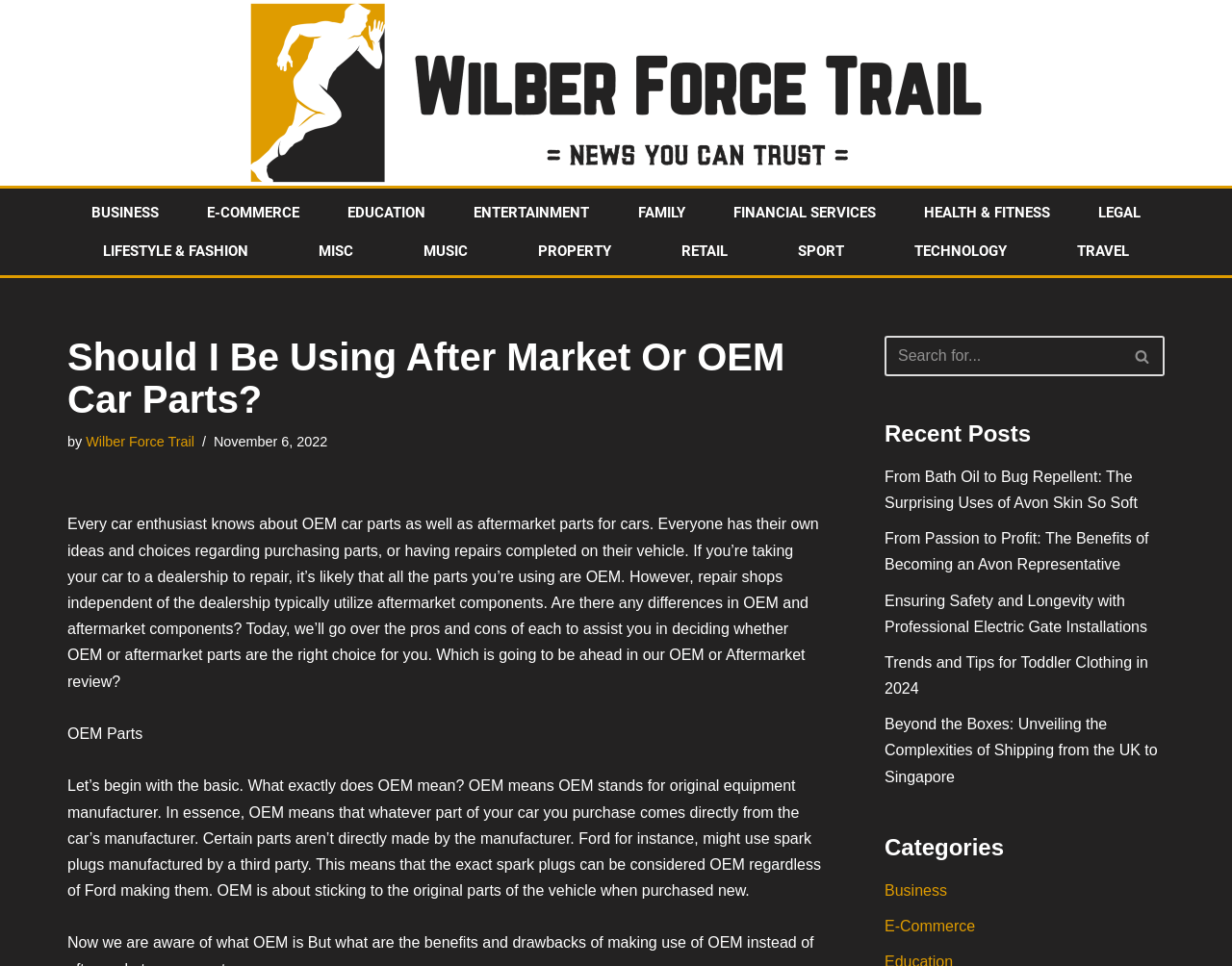Please provide the bounding box coordinates for the element that needs to be clicked to perform the instruction: "Read the 'Should I Be Using After Market Or OEM Car Parts?' article". The coordinates must consist of four float numbers between 0 and 1, formatted as [left, top, right, bottom].

[0.055, 0.348, 0.671, 0.435]